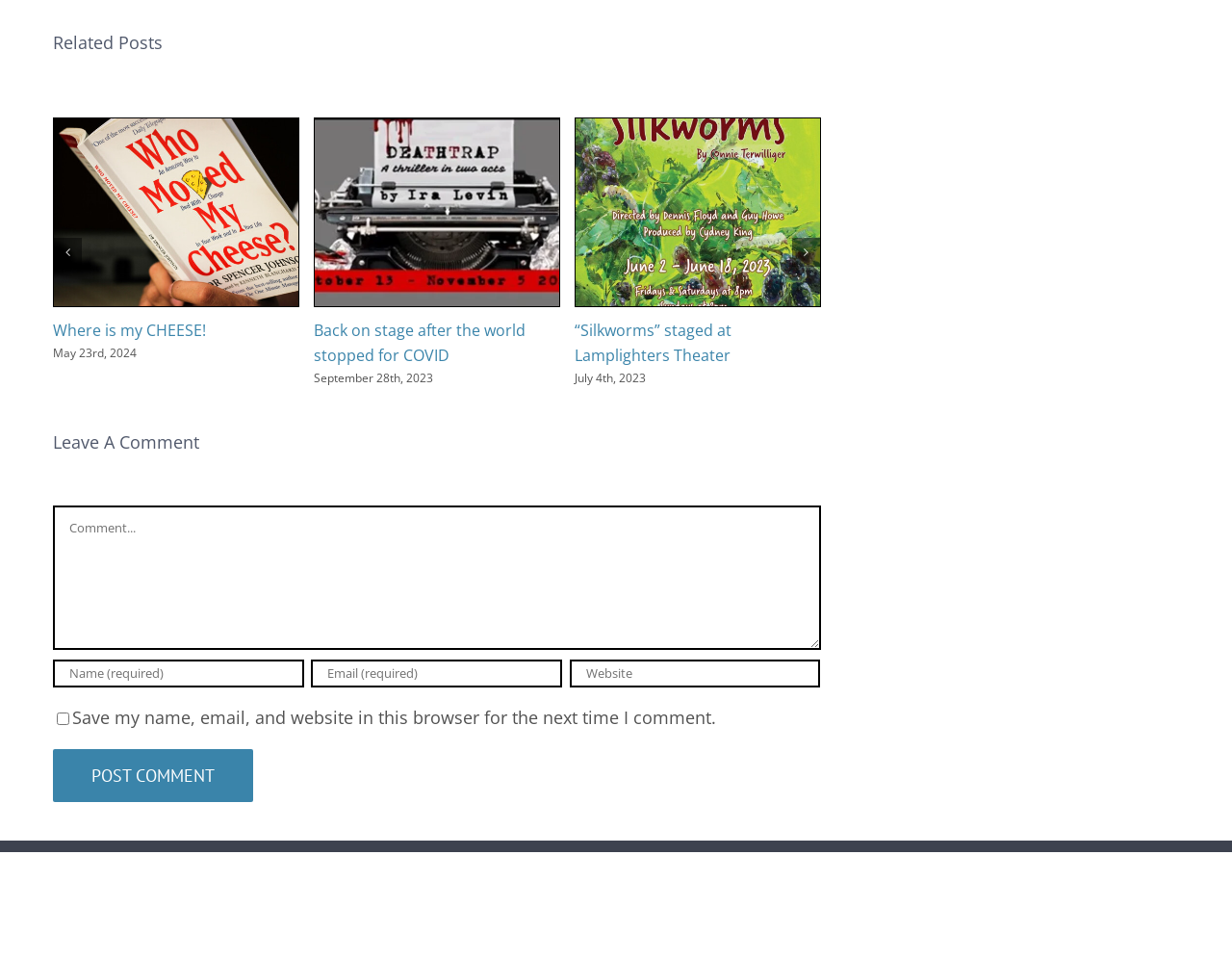Locate the bounding box of the UI element with the following description: "ACN Newswire".

None